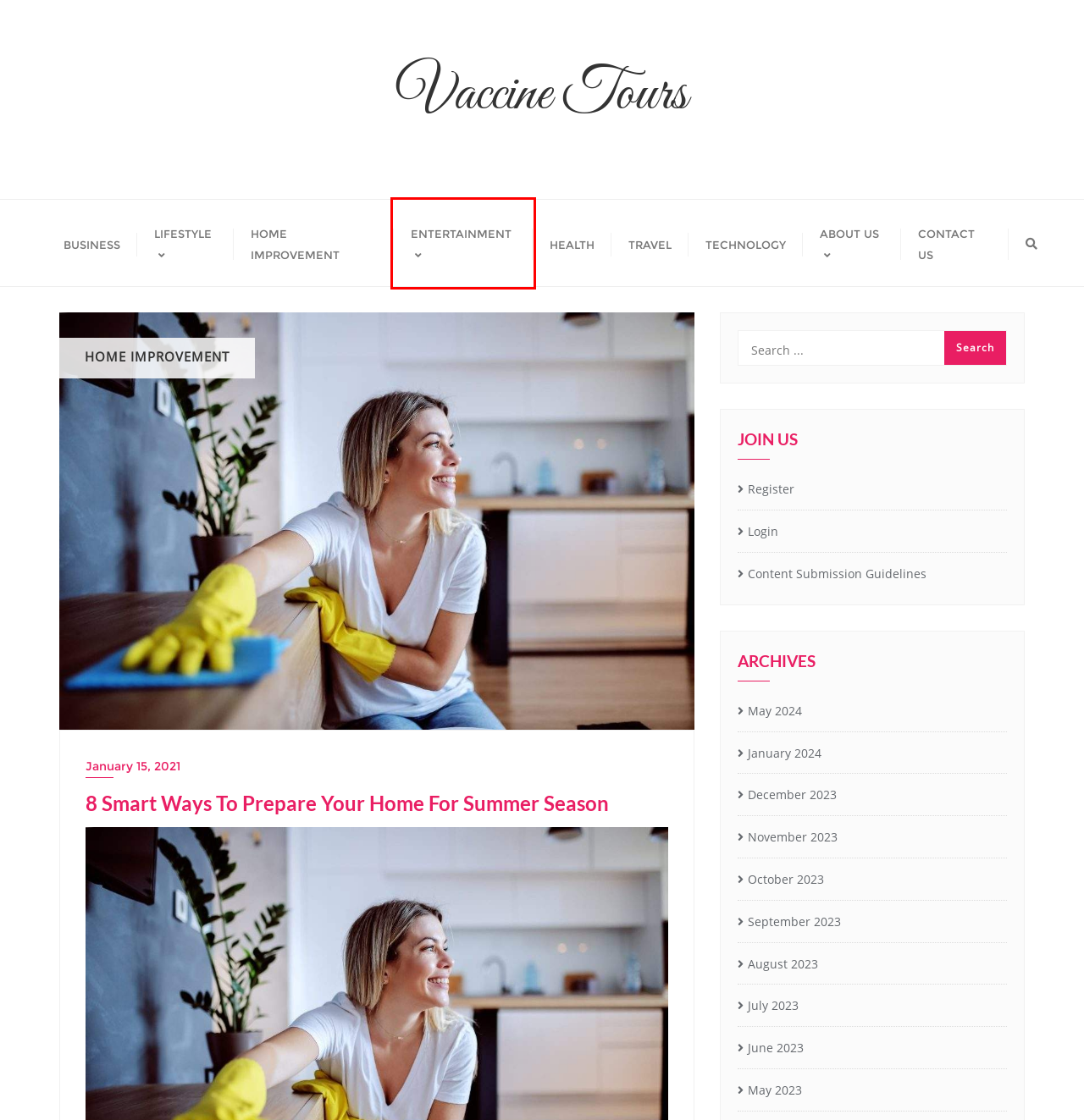After examining the screenshot of a webpage with a red bounding box, choose the most accurate webpage description that corresponds to the new page after clicking the element inside the red box. Here are the candidates:
A. Content Submission Guidelines - Vaccine Tours
B. December, 2023 - Vaccine Tours
C. Contact Us - Vaccine Tours
D. June, 2023 - Vaccine Tours
E. November, 2023 - Vaccine Tours
F. October, 2023 - Vaccine Tours
G. Entertainment - Vaccine Tours
H. Business - Vaccine Tours

G